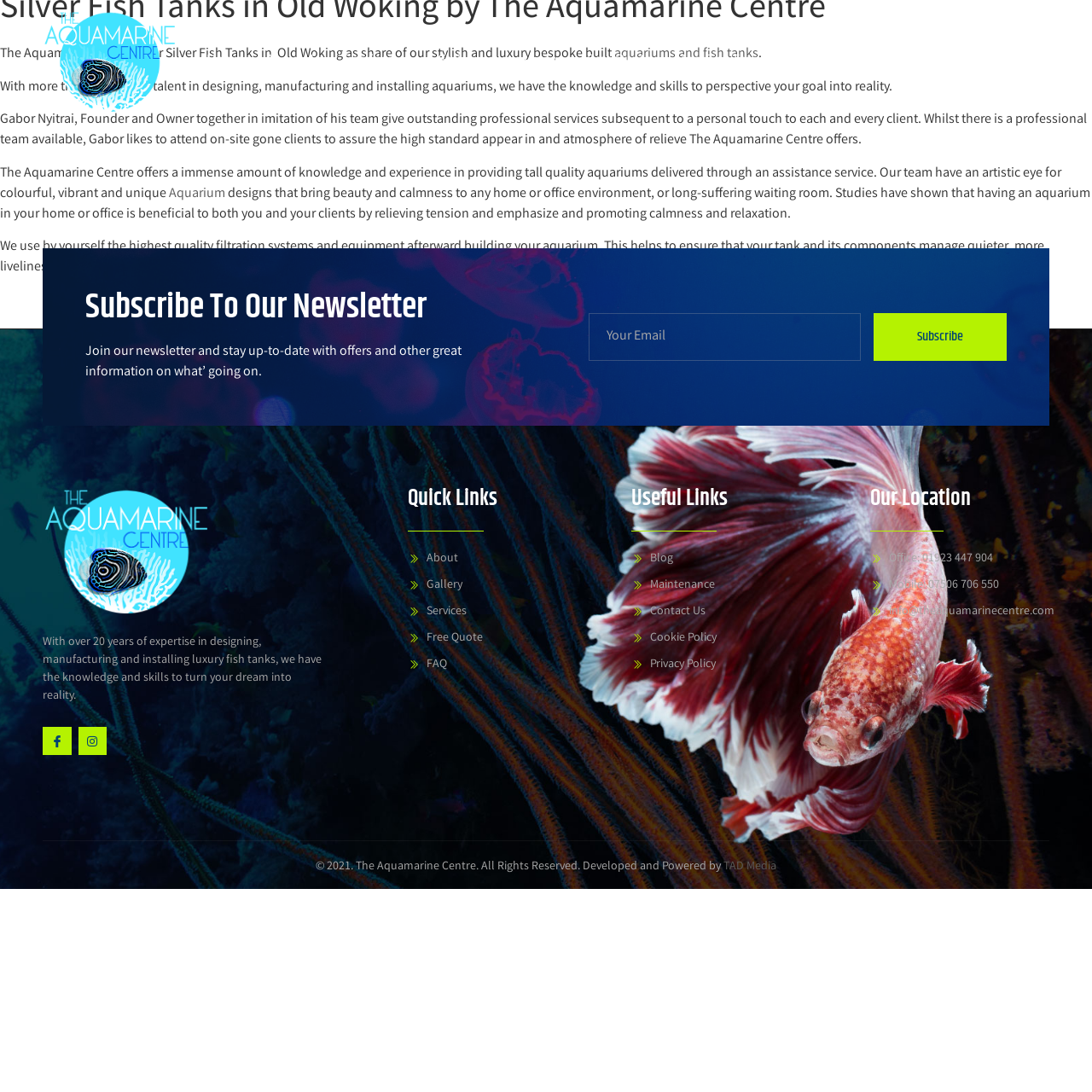How many years of expertise does The Aquamarine Centre have?
Based on the visual details in the image, please answer the question thoroughly.

The webpage mentions 'With over 20 years of expertise in designing, manufacturing and installing luxury fish tanks, we have the knowledge and skills to turn your dream into reality.' which indicates that The Aquamarine Centre has more than 20 years of expertise.